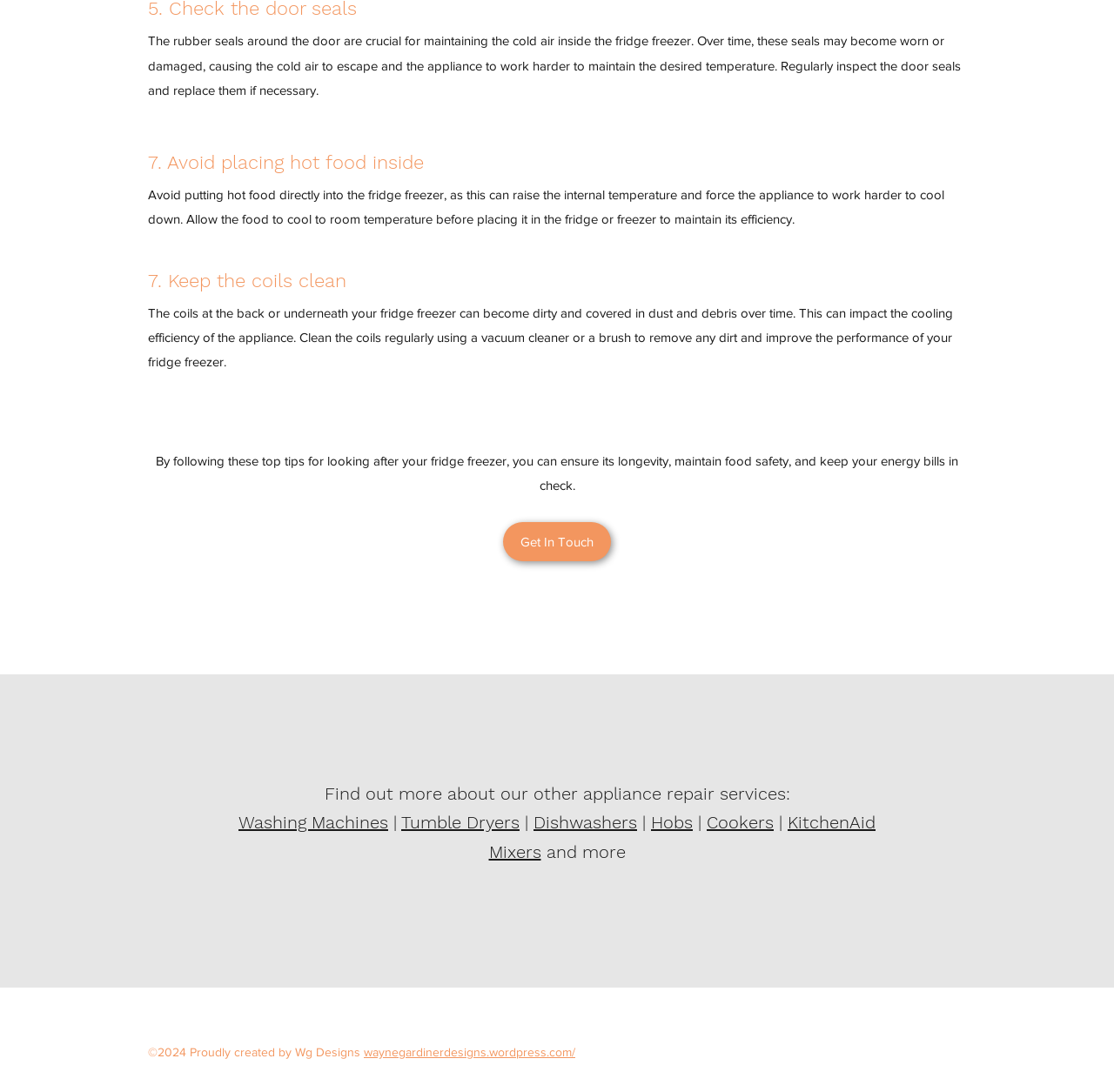Who created the webpage?
Answer the question with a detailed and thorough explanation.

The copyright notice at the bottom of the webpage states '©2024 Proudly created by Wg Designs', indicating that Wg Designs is the creator of the webpage.